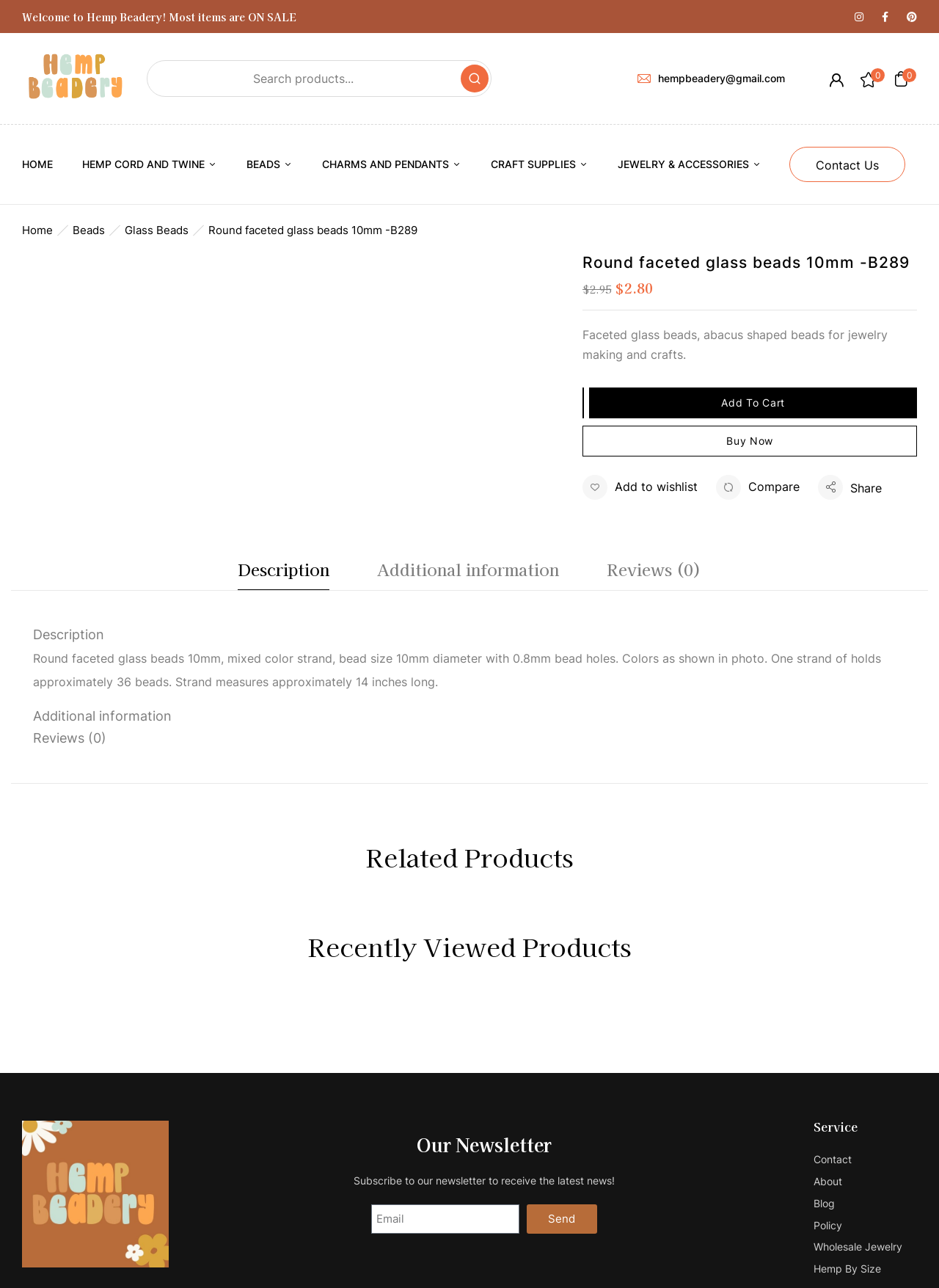Offer a detailed account of what is visible on the webpage.

This webpage is an e-commerce product page for Round Faceted Glass Beads 10mm -B289. At the top, there is a welcome message and a navigation menu with links to Home, Hemp Cord and Twine, Beads, Charms and Pendants, Craft Supplies, Jewelry & Accessories, and Contact Us. 

On the top right, there are social media links and a search bar with a search button. Below the navigation menu, there is a product image and a product title "Round faceted glass beads 10mm -B289". 

The product information section is divided into three tabs: Description, Additional information, and Reviews (0). The Description tab is selected by default and displays a detailed product description, including the bead size, material, and strand length. 

Below the product information section, there are buttons to add the product to the cart, buy now, add to wishlist, and compare. There is also a share button. 

Further down the page, there are sections for Related Products, Recently Viewed Products, and Our Newsletter, where users can subscribe to receive the latest news. 

At the bottom of the page, there is a section for Service, with links to Contact, About, Blog, Policy, Wholesale Jewelry, and Hemp By Size.